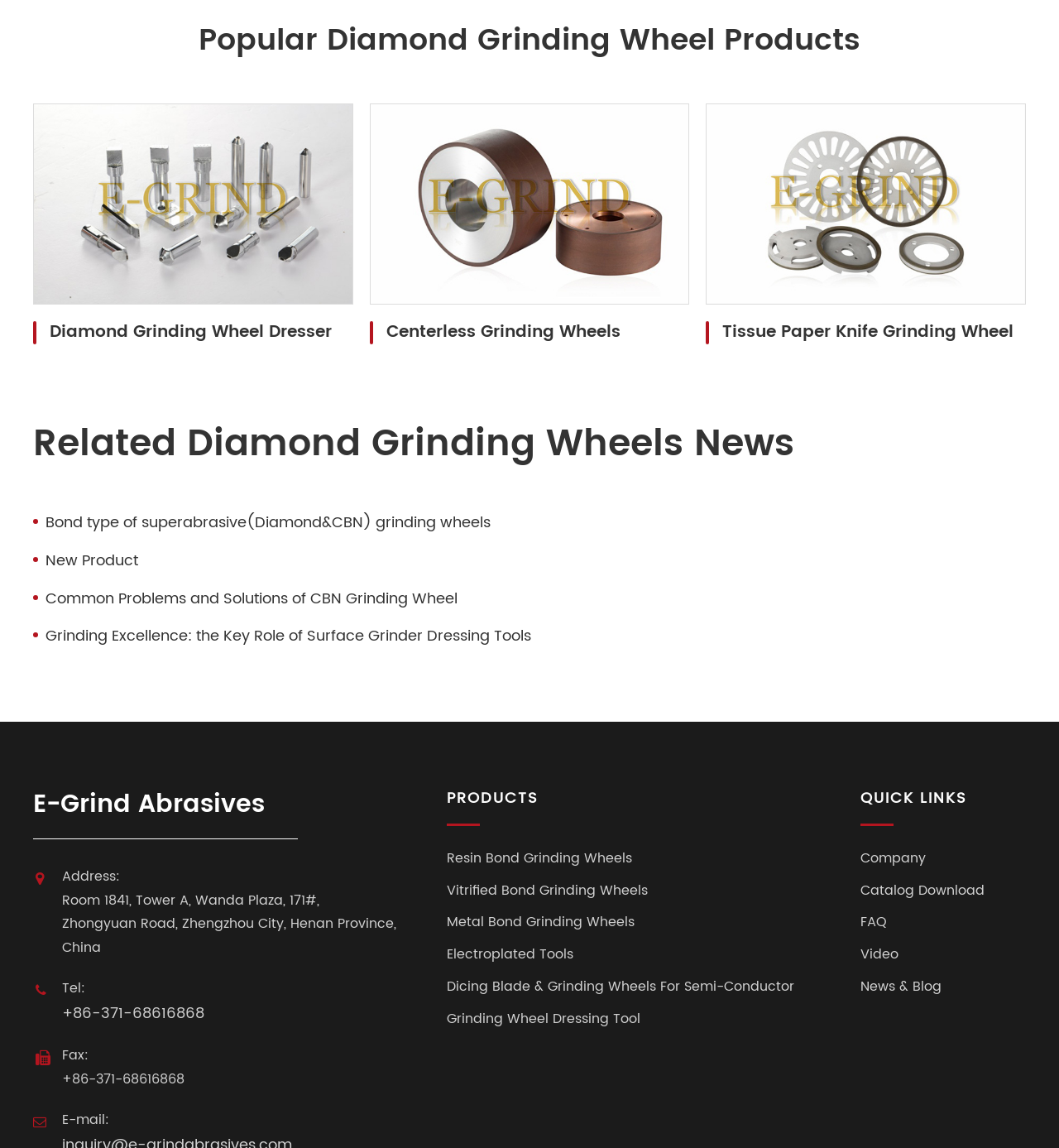Specify the bounding box coordinates of the element's area that should be clicked to execute the given instruction: "Click on Diamond Grinding Wheel Dresser". The coordinates should be four float numbers between 0 and 1, i.e., [left, top, right, bottom].

[0.031, 0.09, 0.333, 0.265]